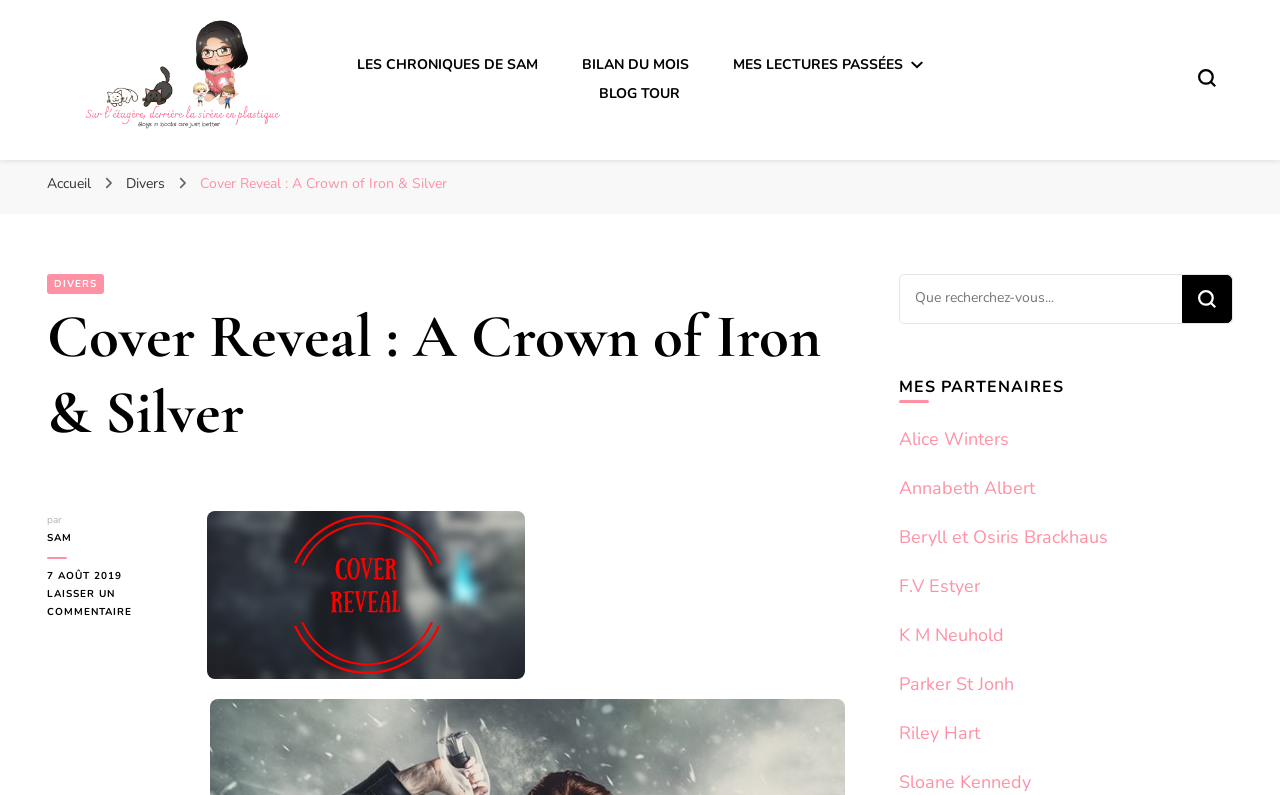How many partners are listed on the webpage?
Look at the image and answer the question using a single word or phrase.

8